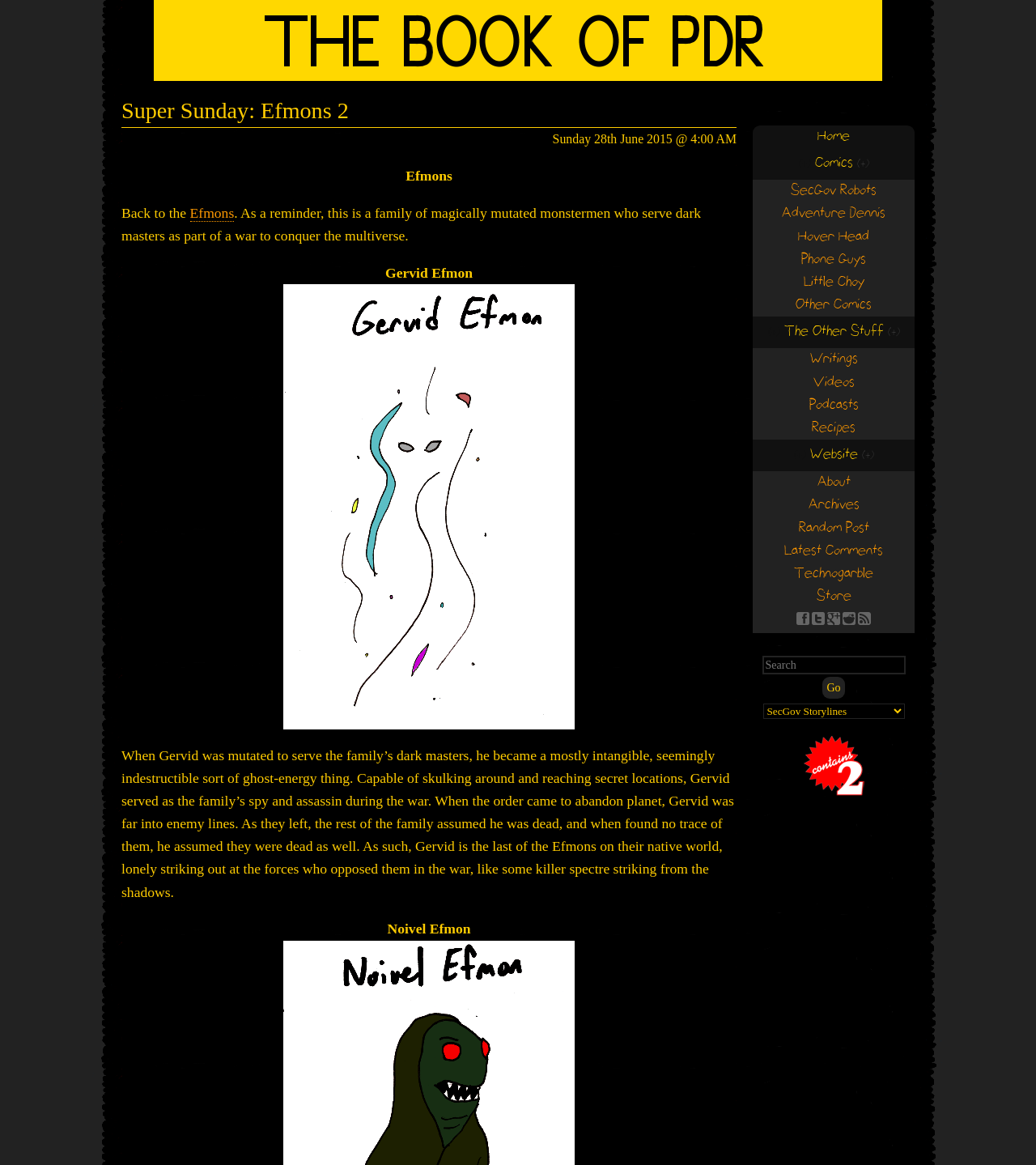Kindly provide the bounding box coordinates of the section you need to click on to fulfill the given instruction: "Go to the 'About' page".

[0.727, 0.405, 0.883, 0.424]